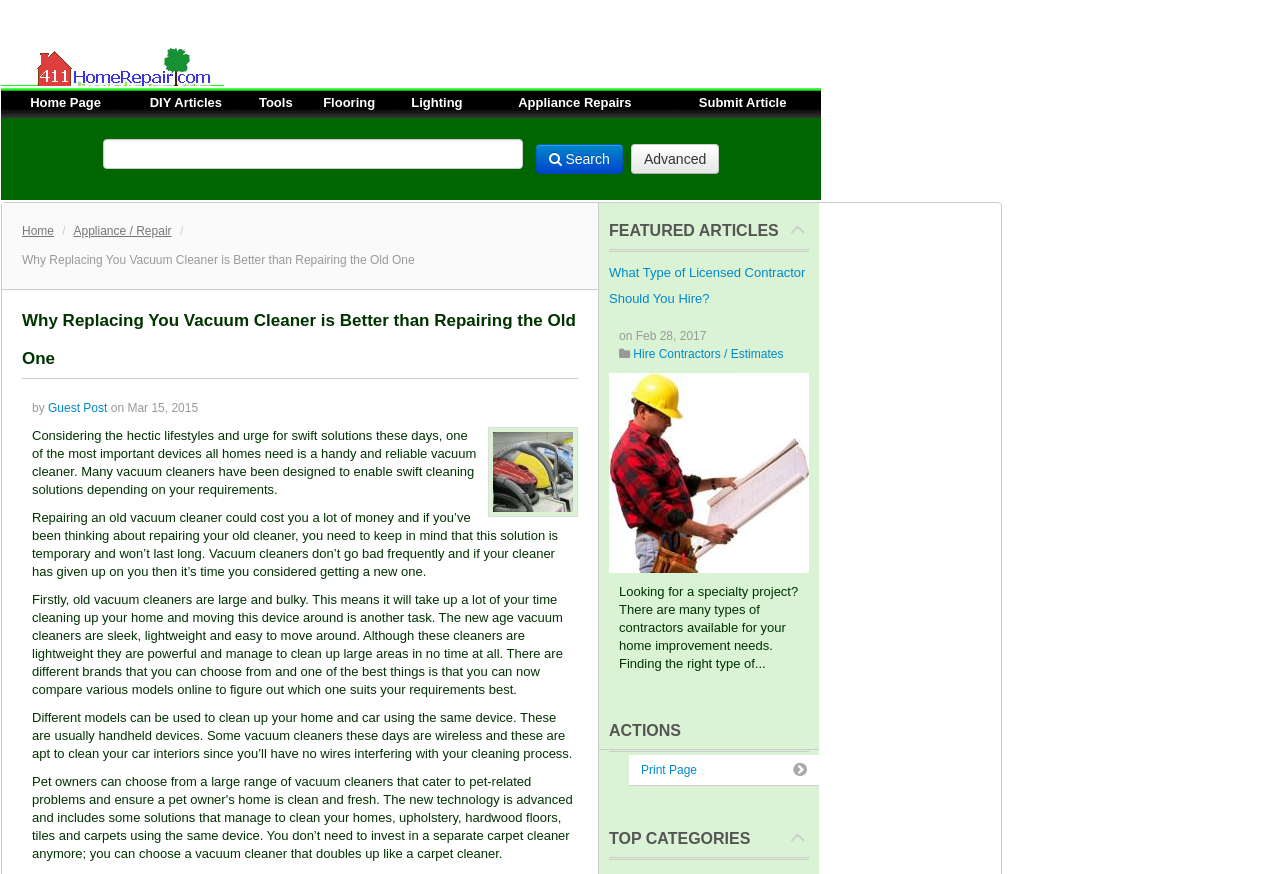Using the element description: "Über Uns", determine the bounding box coordinates for the specified UI element. The coordinates should be four float numbers between 0 and 1, [left, top, right, bottom].

None